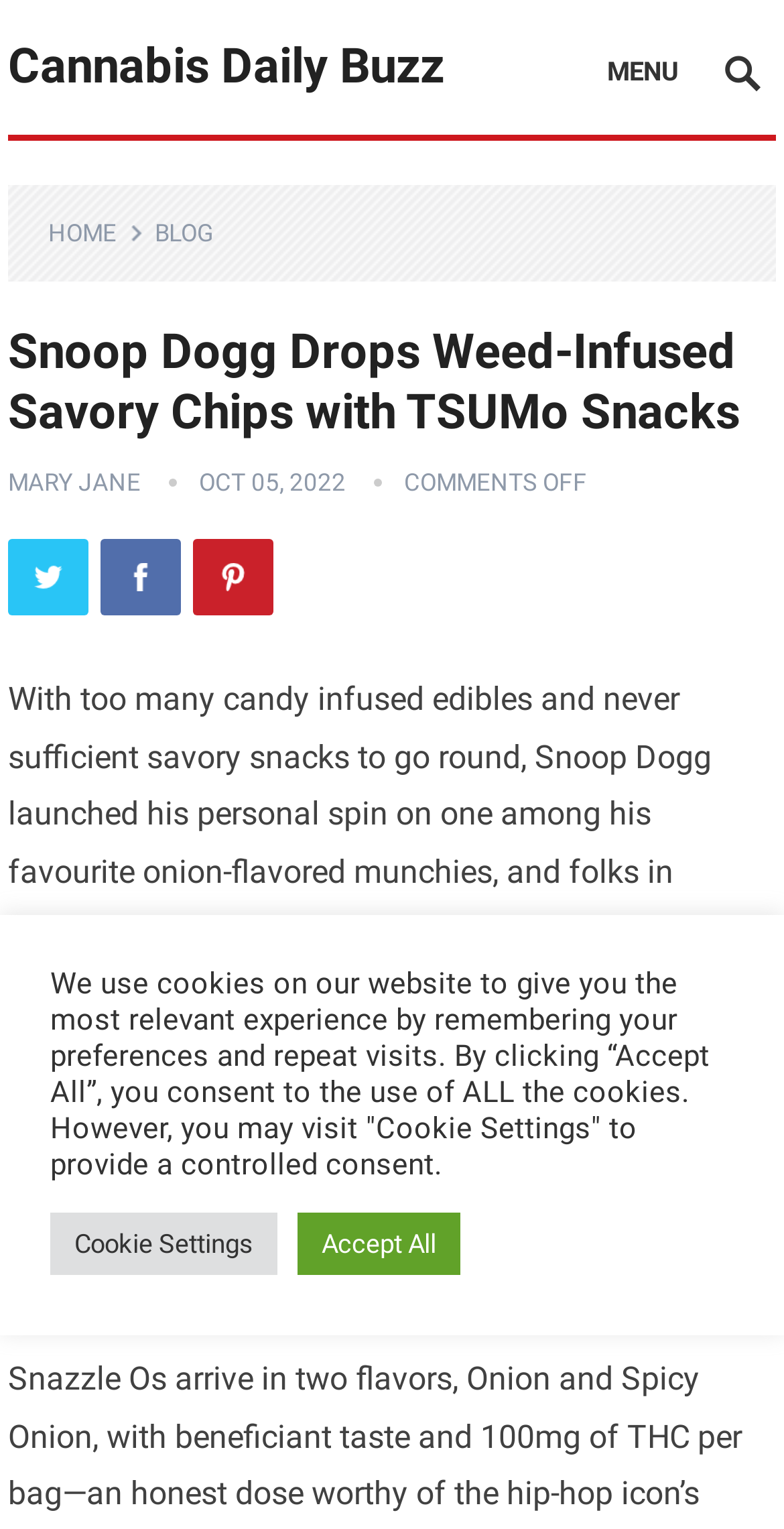Provide an in-depth caption for the contents of the webpage.

The webpage is about Snoop Dogg's new cannabis-infused savory chips, Snazzle Os, launched in collaboration with TSUMo Snacks. At the top, there is a heading "Cannabis Daily Buzz" with a link to the website's homepage. Below it, there is a menu section with links to "HOME", "BLOG", and other pages.

The main content area has a heading that repeats the title "Snoop Dogg Drops Weed-Infused Savory Chips with TSUMo Snacks" and is accompanied by links to "MARY JANE" and social media platforms like Twitter, Facebook, and Pinterest, each with its respective icon.

The article begins with a brief introduction to the new product, stating that Snoop Dogg has launched his own spin on onion-flavored munchies, and people in California will get the first taste. The text continues to describe the new line of cannabis-infused, onion-flavored O-shaped chips, Snazzle Os, which will debut at Corridor of Flowers and MedMen in California in early October 2022.

At the bottom of the page, there is a notification about the website's use of cookies, with options to "Accept All" or visit "Cookie Settings" to provide controlled consent.